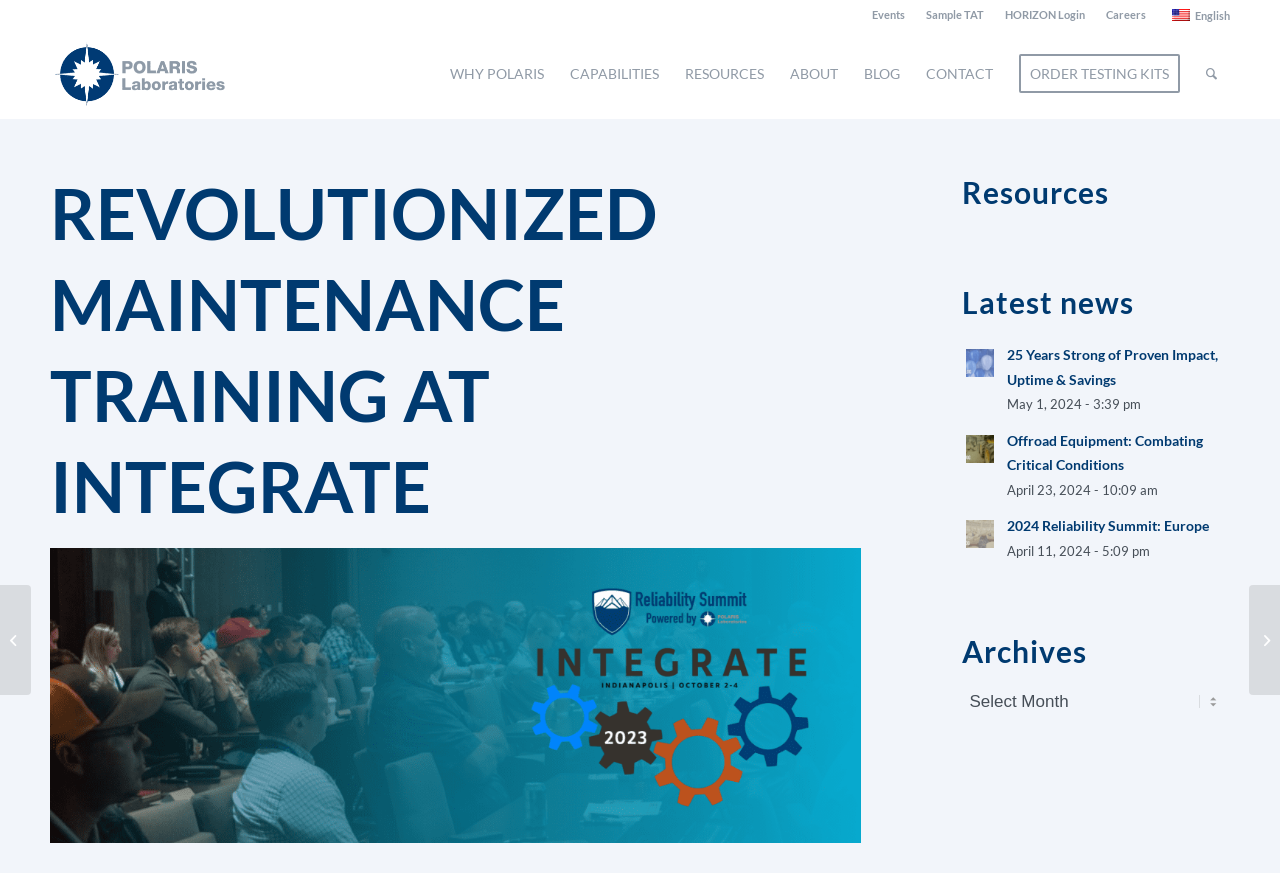Provide a thorough description of this webpage.

The webpage appears to be the homepage of POLARIS Laboratories, a company that provides maintenance training and reliability solutions. At the top of the page, there is a horizontal menu bar with 9 menu items, including "Events", "Sample TAT", "HORIZON Login", "Careers", and "en_US English", among others. Each menu item has a corresponding link.

Below the menu bar, there is a logo of POLARIS Laboratories on the left side, and a series of 7 menu items on the right side, including "WHY POLARIS", "CAPABILITIES", "RESOURCES", "ABOUT", "BLOG", "CONTACT", and "ORDER TESTING KITS". Each of these menu items also has a corresponding link.

The main content of the page is divided into two sections. On the left side, there is a heading that reads "REVOLUTIONIZED MAINTENANCE TRAINING AT INTEGRATE". Below this heading, there is a section that appears to be a news or blog section, with three articles listed. Each article has a title, a brief summary, and a "Read" link. The articles are dated, with the most recent one being from May 1, 2024.

On the right side of the page, there is a section with a heading that reads "Resources". Below this heading, there is a list of links to various resources, including "Latest news" and "Archives". There is also a combobox that allows users to select a specific archive.

At the very bottom of the page, there are two links to articles, one titled "From the Data Analyst: How Sample Information Affects Limits and Analysis" and the other titled "Value of Oil Analysis: Lubricant Manufacturers, Marketers and Distributors".